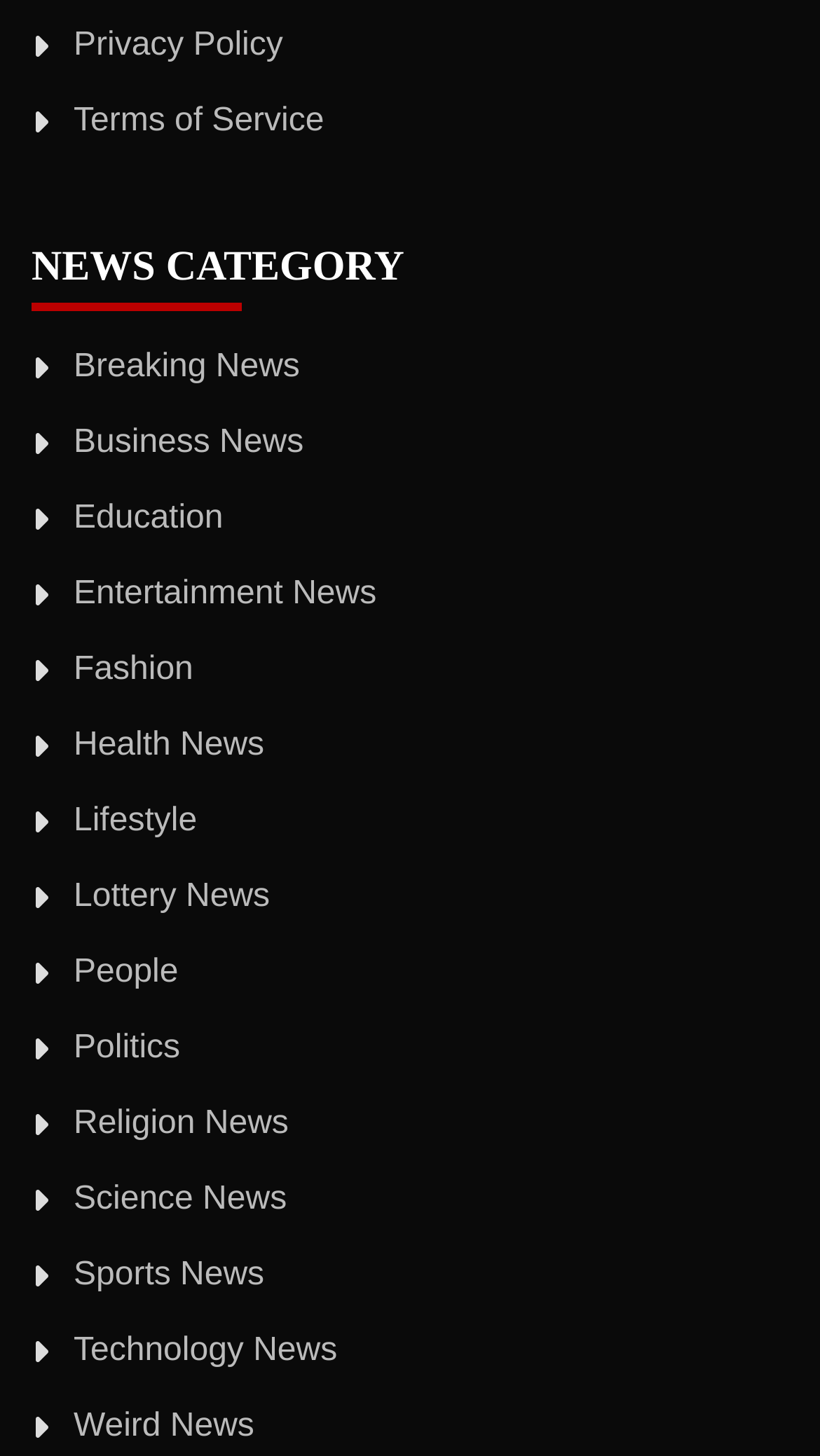Pinpoint the bounding box coordinates of the clickable area necessary to execute the following instruction: "Explore Entertainment News". The coordinates should be given as four float numbers between 0 and 1, namely [left, top, right, bottom].

[0.09, 0.396, 0.459, 0.421]